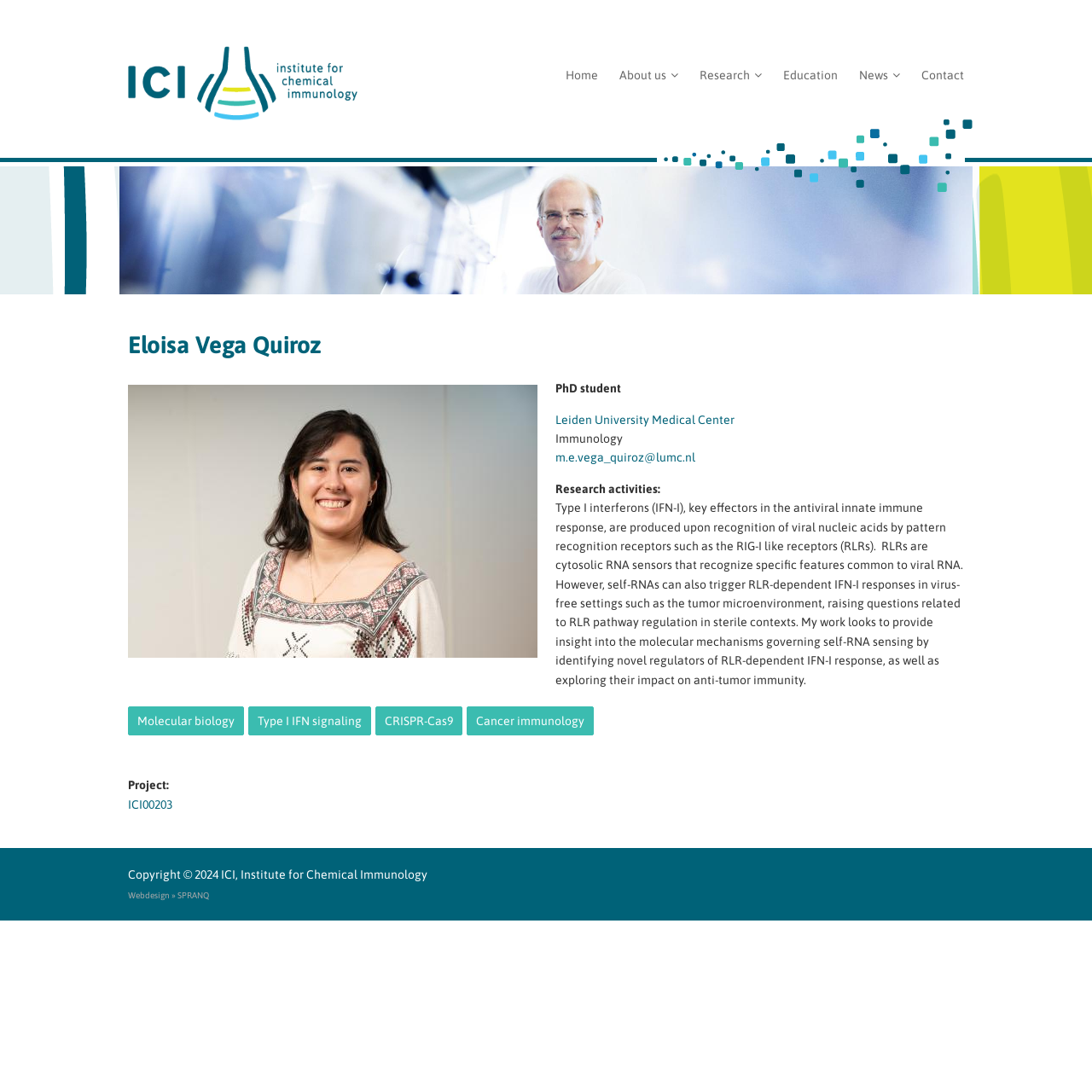Pinpoint the bounding box coordinates of the clickable element to carry out the following instruction: "Click on the Home link."

[0.117, 0.023, 0.883, 0.129]